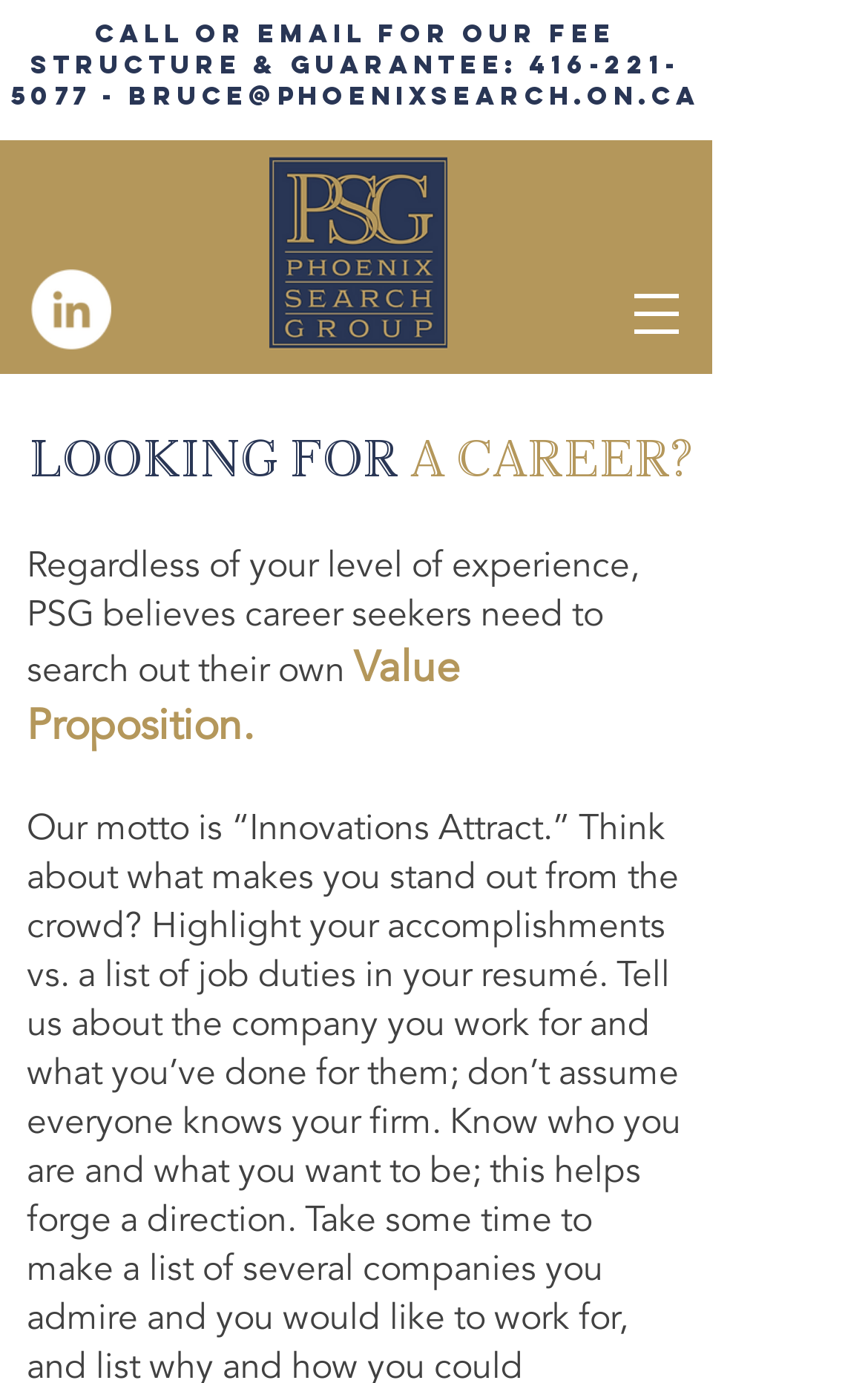Examine the image and give a thorough answer to the following question:
What is the name of the person associated with the email address?

I found the email address 'bruce@phoenixsearch.on.ca' and then looked at the surrounding text to find the name 'Bruce Sturley - President' associated with it.